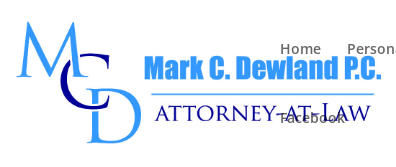Elaborate on the contents of the image in great detail.

The image features the logo of Mark C. Dewland P.C., a law firm, prominently displaying the initials "MCD" in a stylized font. The name “Mark C. Dewland P.C.” is presented in bold, blue letters, indicating professionalism and trust. Below the name, the phrase “ATTORNEY AT LAW” appears in a refined font, enhancing the firm’s legal identity. Accompanying elements include navigation links for "Home," "Personal Injury/Workers Compensation Blog," and "Facebook," positioned strategically to facilitate easy access to the website's resources. This image effectively communicates the firm's brand and focus on legal services.